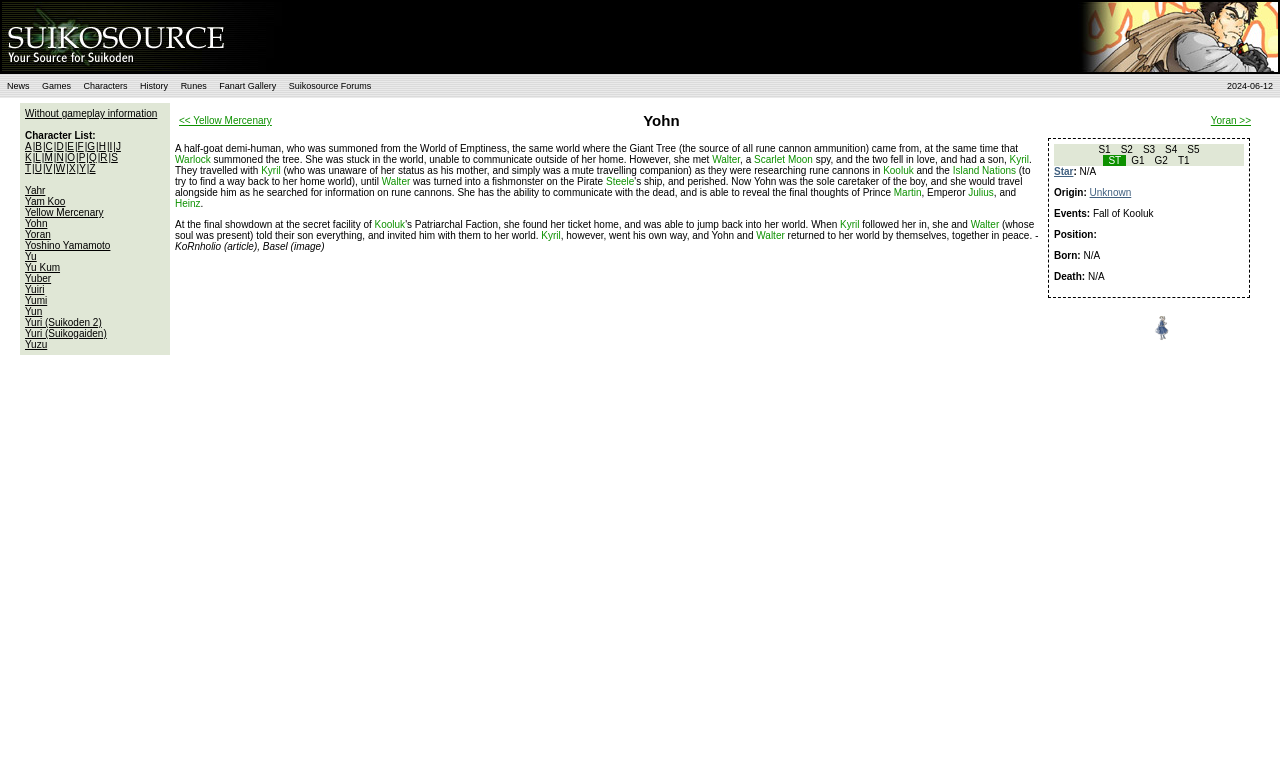Determine the bounding box coordinates for the clickable element required to fulfill the instruction: "Click on the link to Suikosource Forums". Provide the coordinates as four float numbers between 0 and 1, i.e., [left, top, right, bottom].

[0.222, 0.105, 0.294, 0.117]